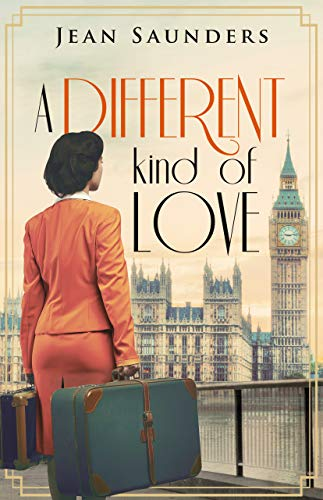What is the woman holding?
Provide a detailed answer to the question using information from the image.

The woman is holding a vintage suitcase in her hand, suggesting a journey or a new chapter in her life, which is a central theme of the novel.